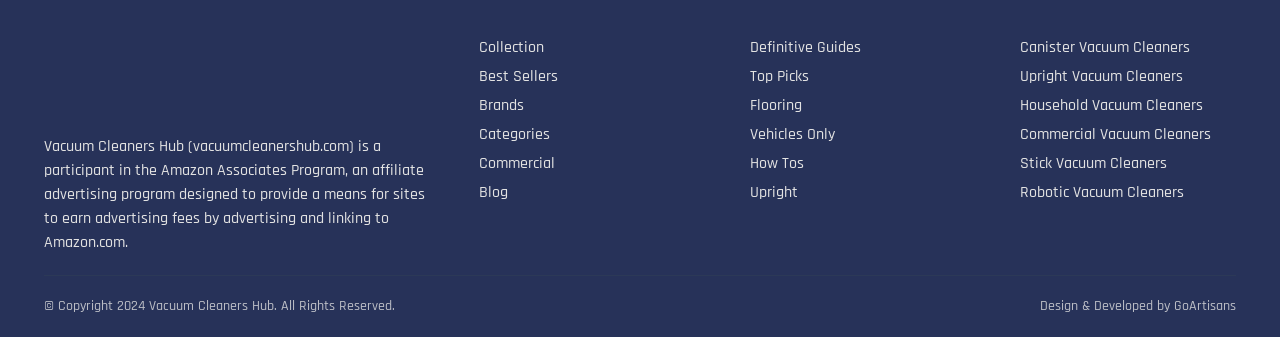Please locate the bounding box coordinates of the region I need to click to follow this instruction: "Explore 'Canister Vacuum Cleaners'".

[0.797, 0.109, 0.93, 0.171]